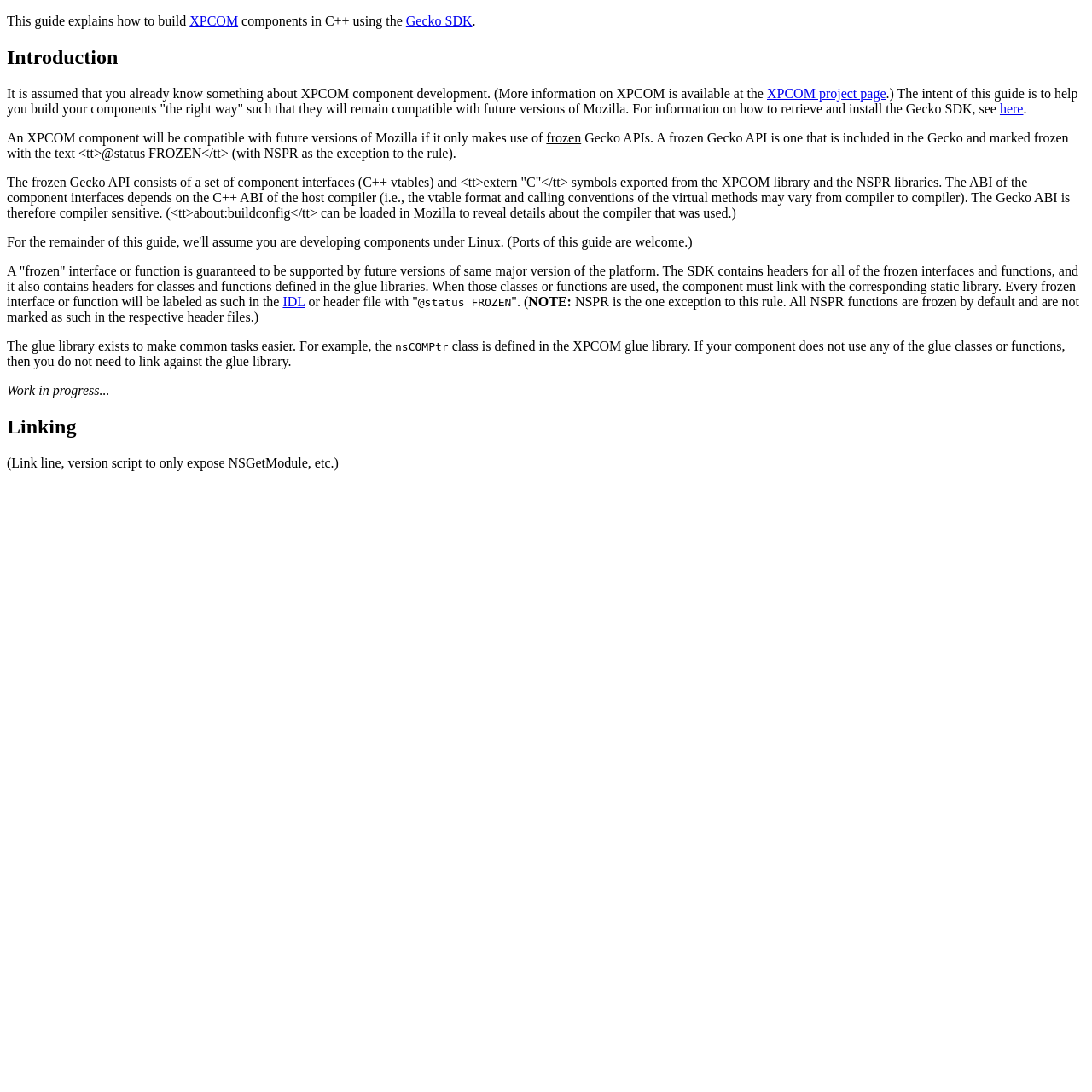Respond to the question with just a single word or phrase: 
What is the purpose of this guide?

To help build XPCOM components